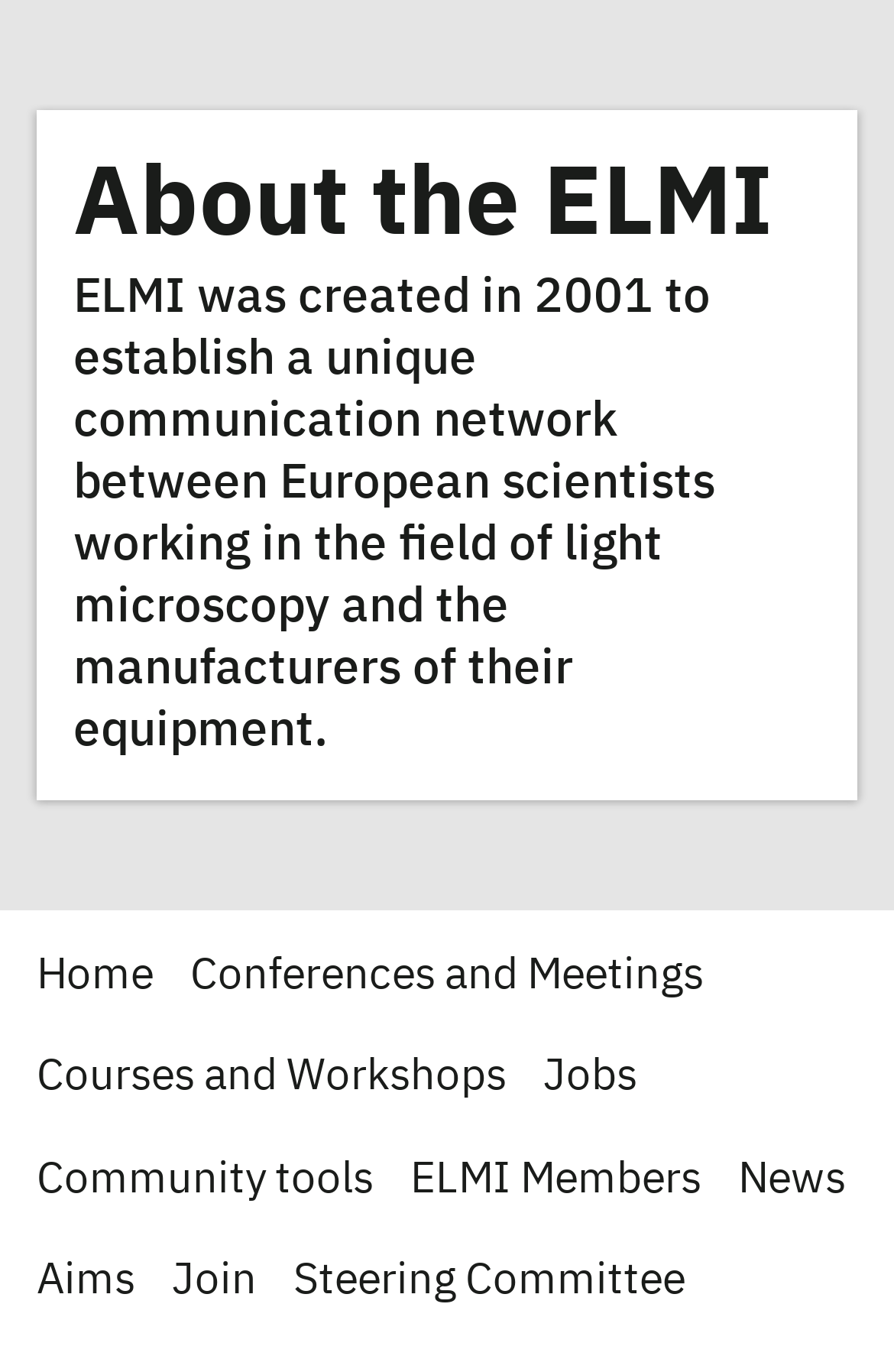What is the name of the organization?
Look at the screenshot and provide an in-depth answer.

The name of the organization can be found in the heading 'About the ELMI' and also in the static text 'ELMI was created in 2001...' which provides more information about the organization.